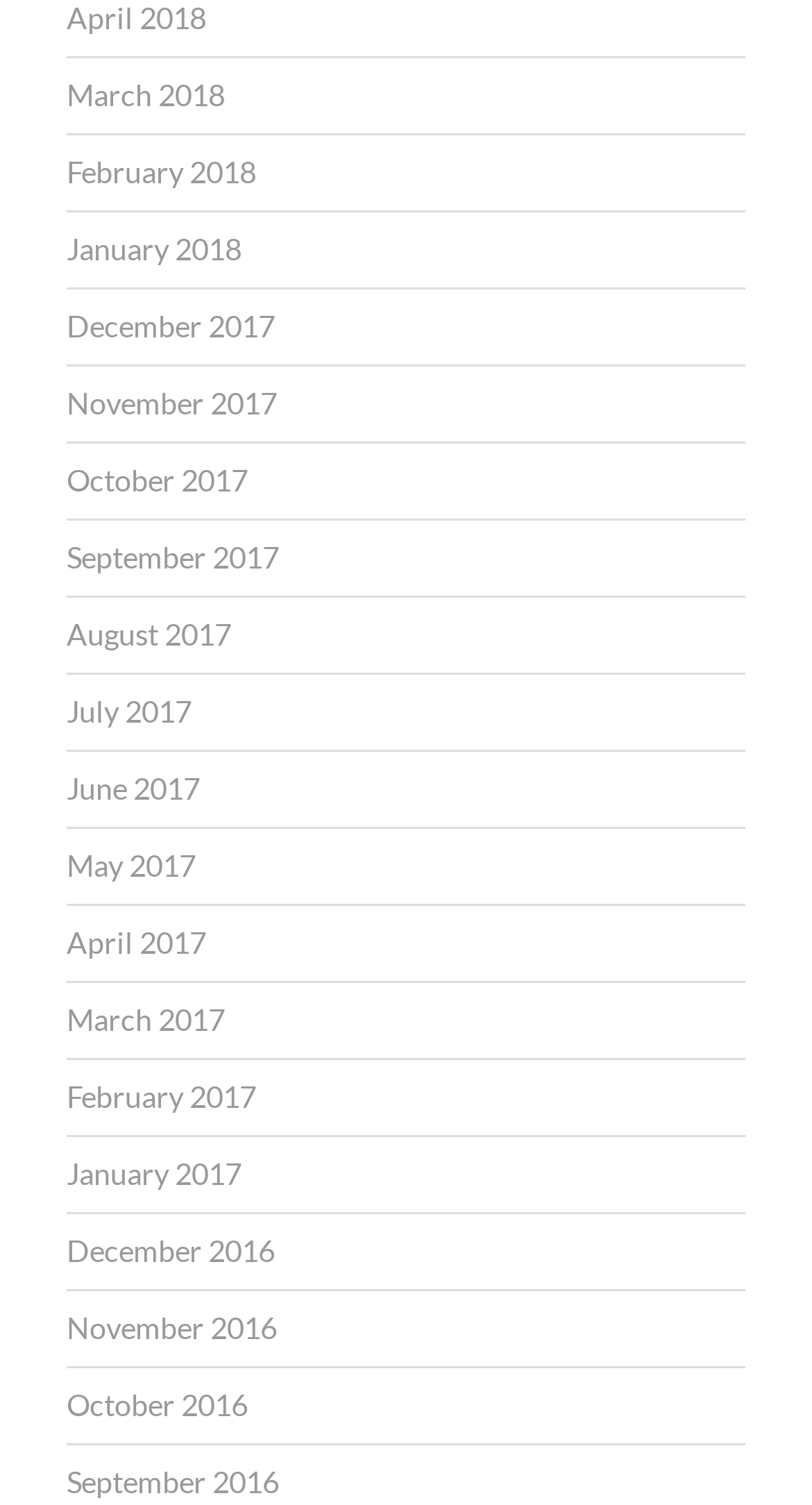Give a succinct answer to this question in a single word or phrase: 
What is the latest month listed in 2018?

April 2018